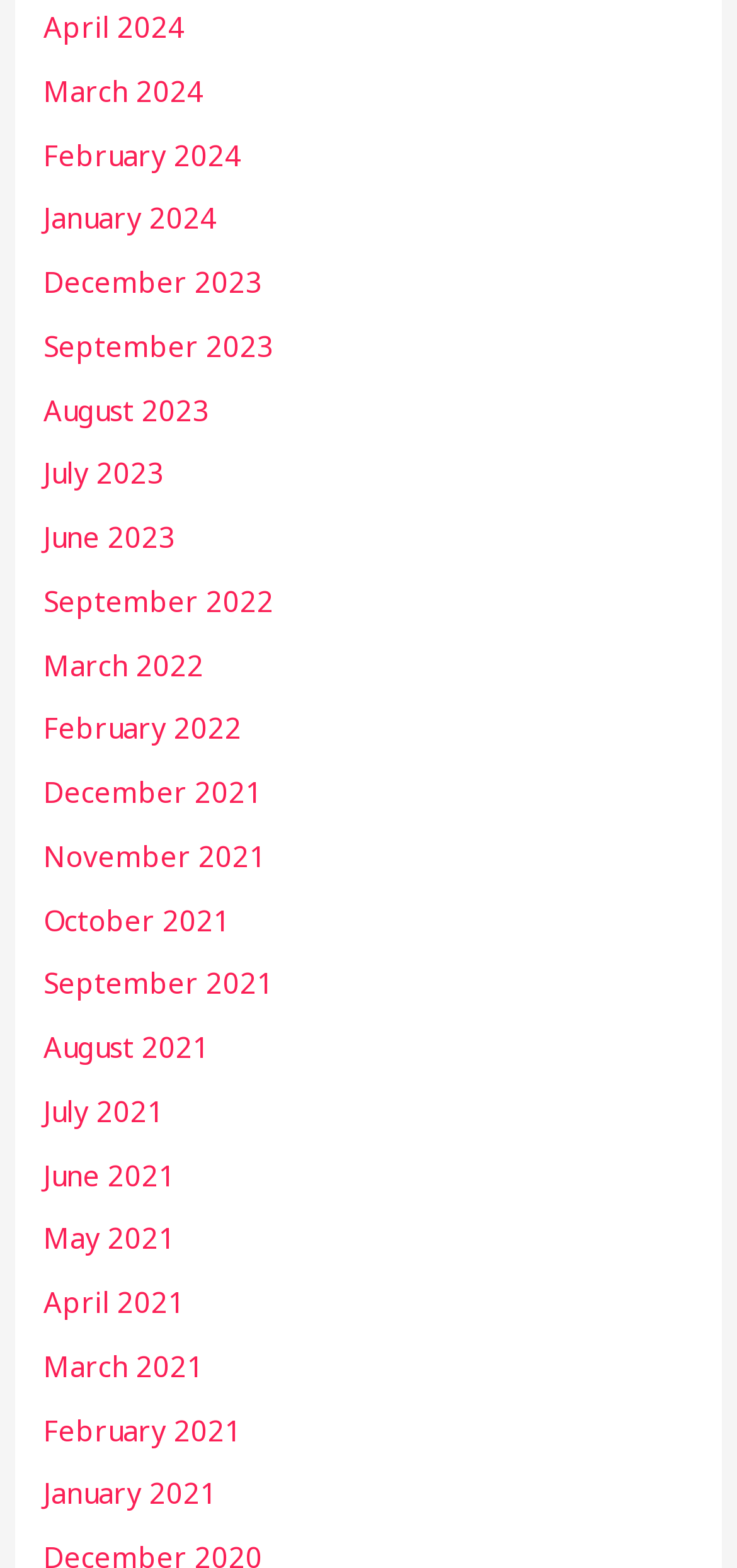Pinpoint the bounding box coordinates of the element to be clicked to execute the instruction: "check September 2023".

[0.059, 0.208, 0.372, 0.232]